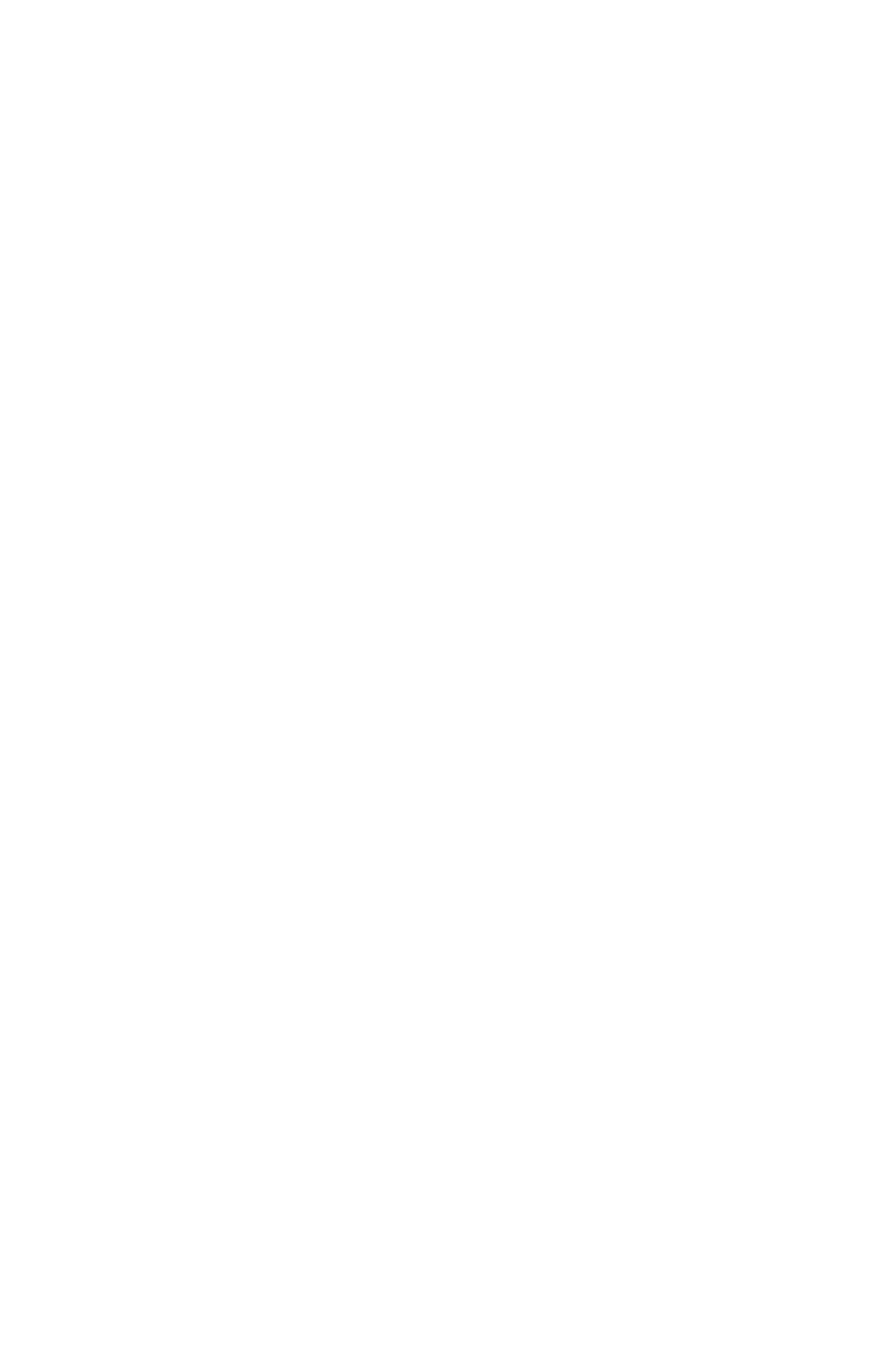Please find the bounding box coordinates of the element that needs to be clicked to perform the following instruction: "Learn about pharmacies". The bounding box coordinates should be four float numbers between 0 and 1, represented as [left, top, right, bottom].

[0.399, 0.348, 0.601, 0.378]